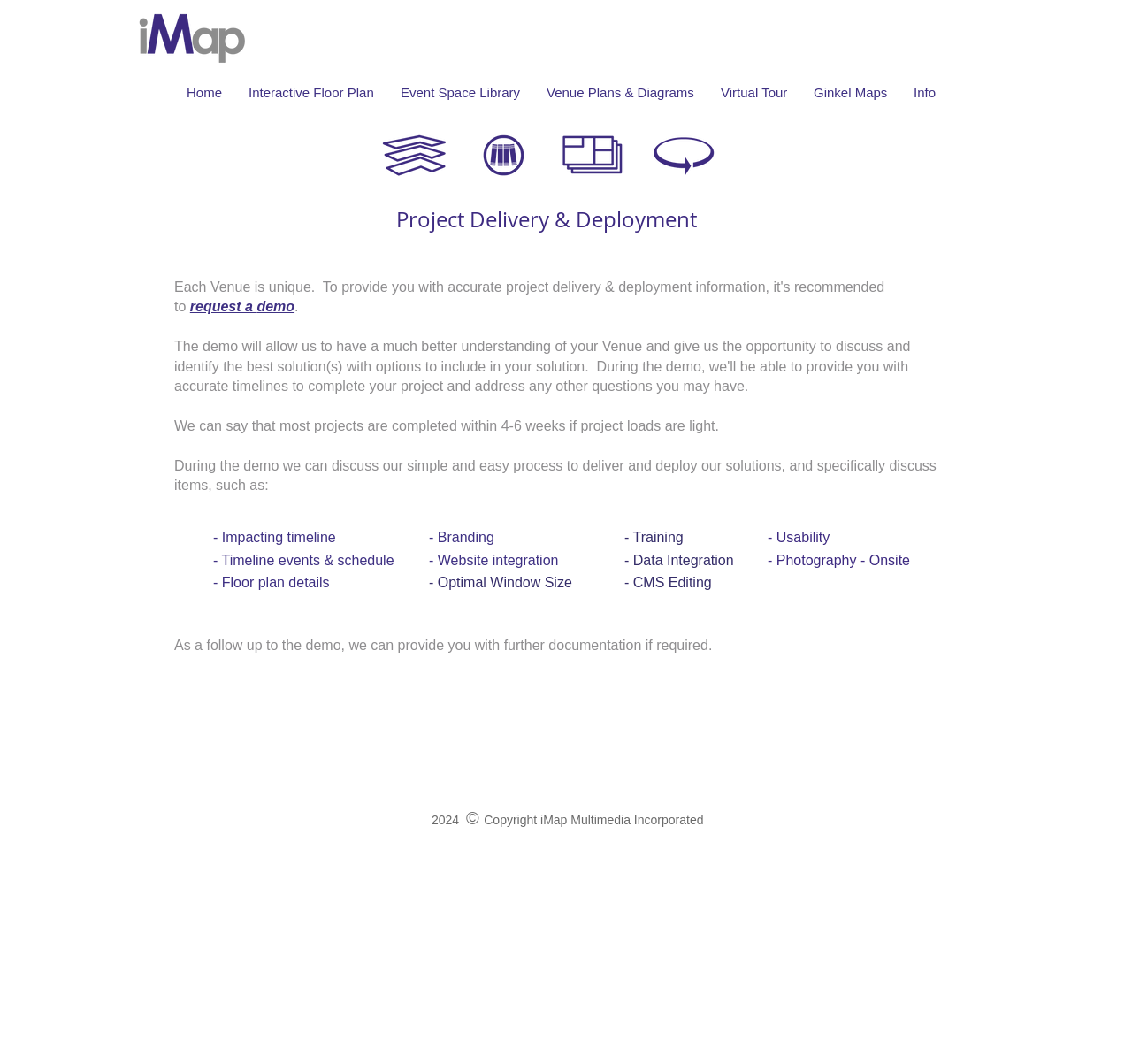Provide your answer in a single word or phrase: 
What is the last item mentioned in the list of discussion topics?

Photography - Onsite